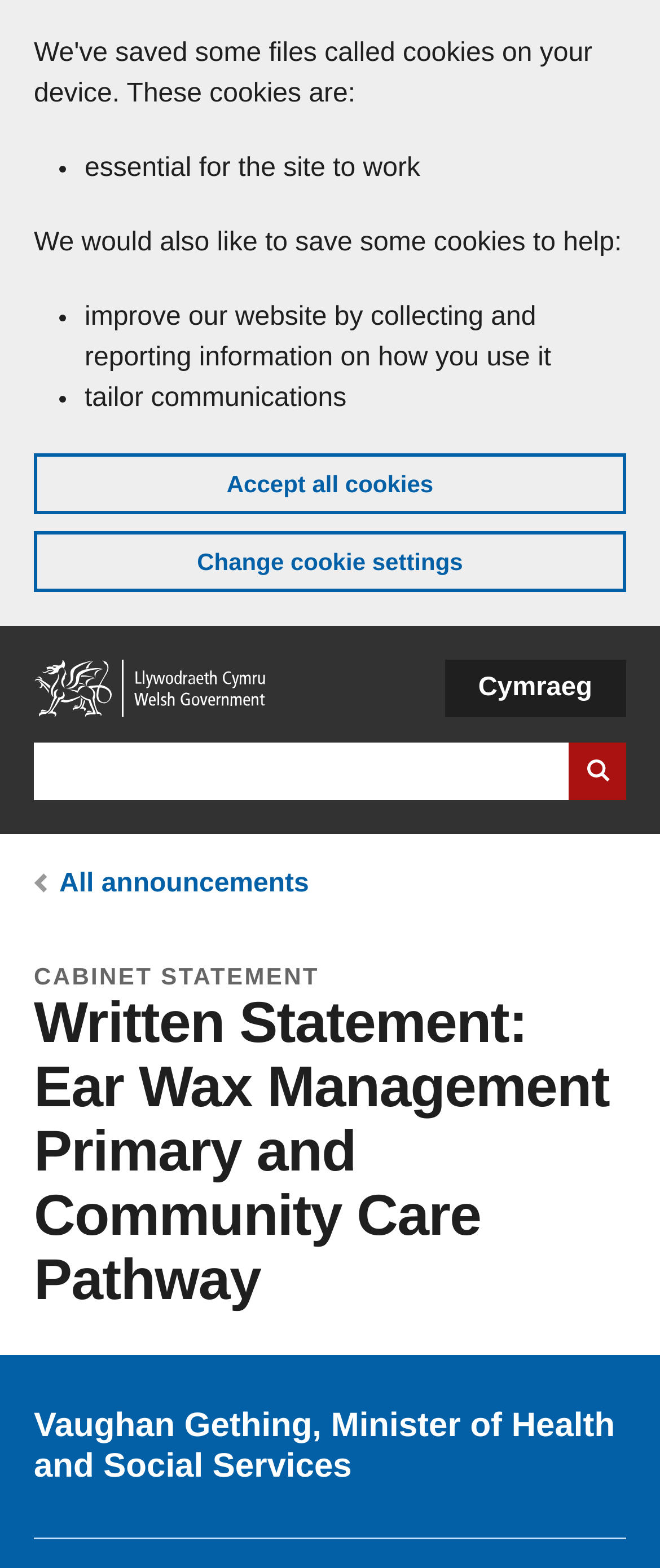Based on the visual content of the image, answer the question thoroughly: How many links are there in the breadcrumb navigation?

I found the answer by looking at the navigation element with the label 'Breadcrumb links', which contains only one link element with the text 'All announcements'.